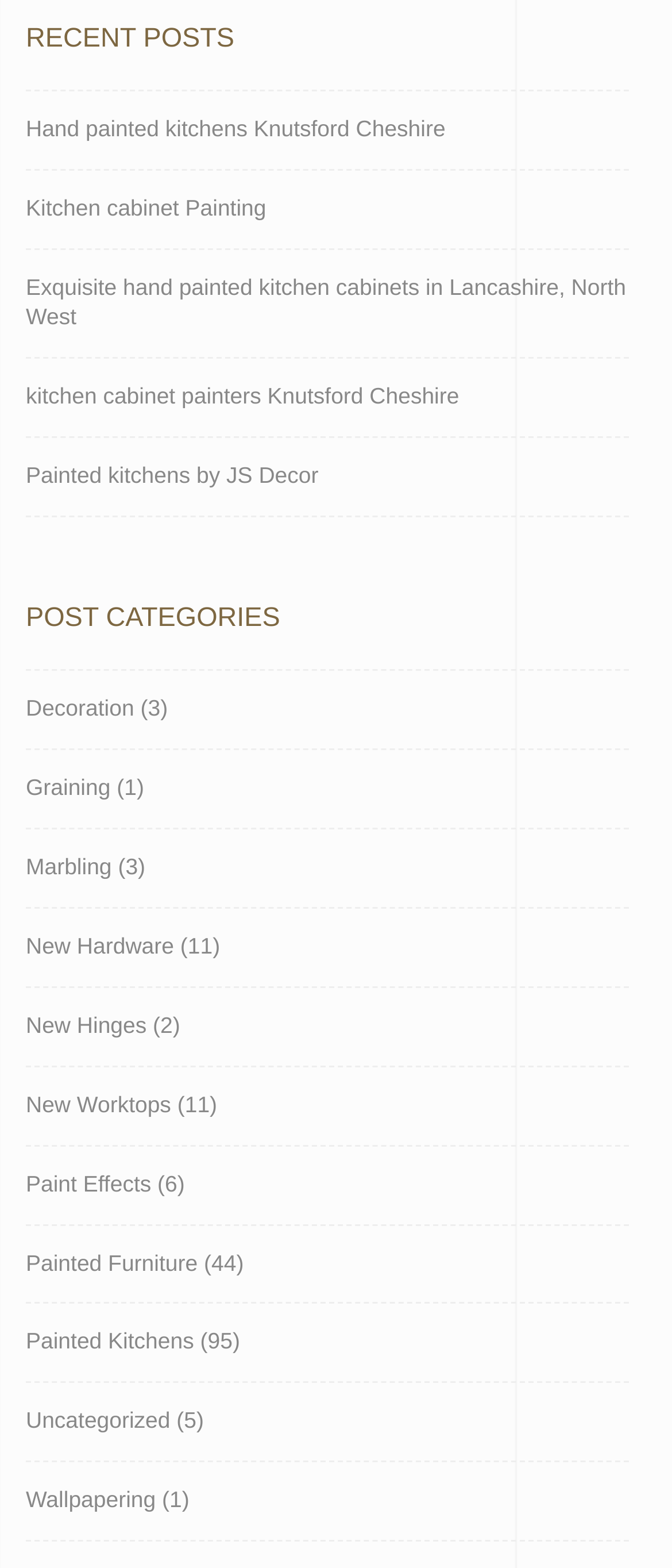Find the bounding box coordinates of the area that needs to be clicked in order to achieve the following instruction: "Discover posts about Paint Effects". The coordinates should be specified as four float numbers between 0 and 1, i.e., [left, top, right, bottom].

[0.038, 0.731, 0.225, 0.78]